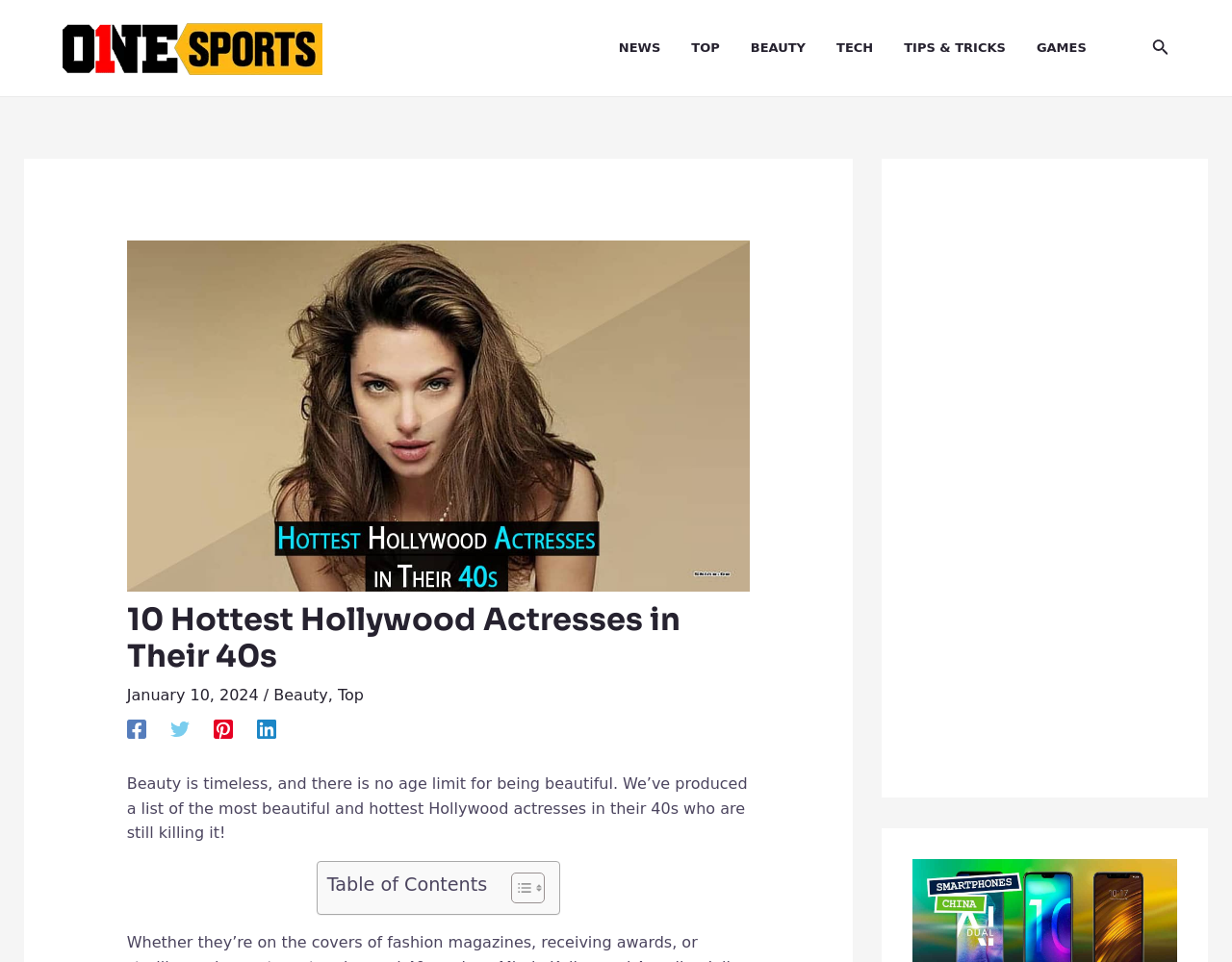Identify the bounding box coordinates of the specific part of the webpage to click to complete this instruction: "Toggle the Table of Content".

[0.403, 0.906, 0.439, 0.94]